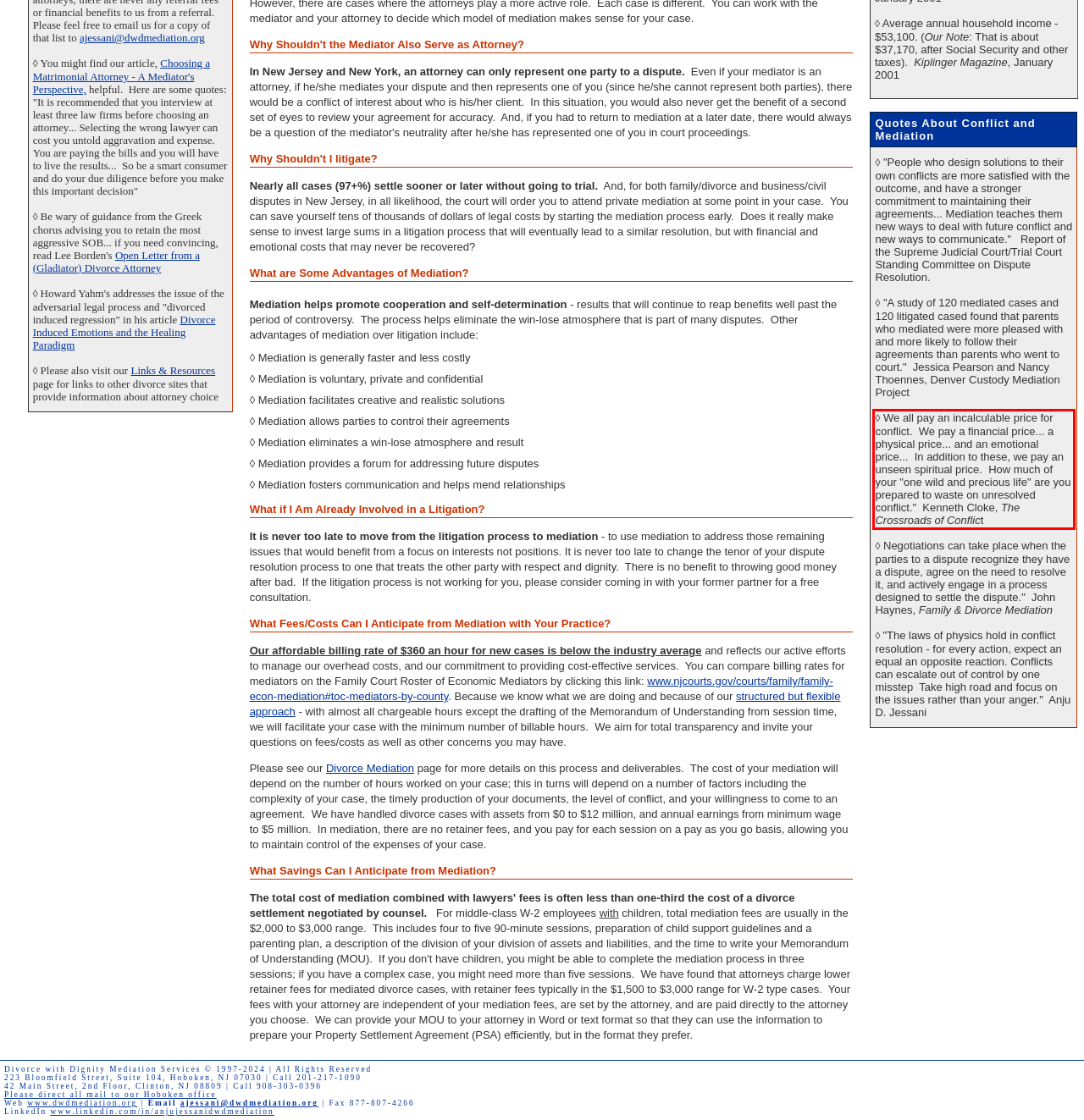You have a screenshot of a webpage where a UI element is enclosed in a red rectangle. Perform OCR to capture the text inside this red rectangle.

◊ We all pay an incalculable price for conflict. We pay a financial price... a physical price... and an emotional price... In addition to these, we pay an unseen spiritual price. How much of your "one wild and precious life" are you prepared to waste on unresolved conflict." Kenneth Cloke, The Crossroads of Conflict